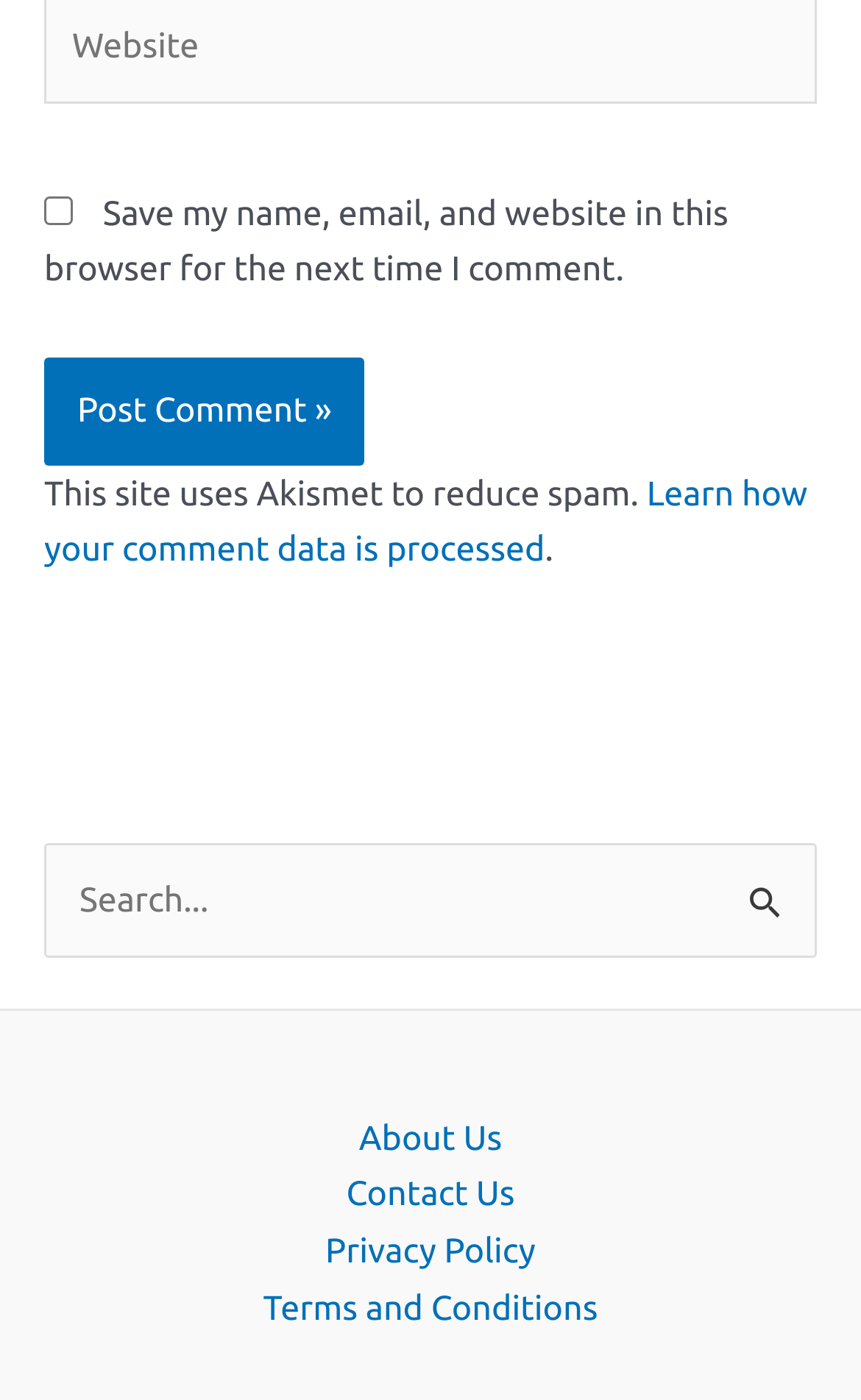Determine the bounding box coordinates in the format (top-left x, top-left y, bottom-right x, bottom-right y). Ensure all values are floating point numbers between 0 and 1. Identify the bounding box of the UI element described by: Terms and Conditions

[0.254, 0.914, 0.746, 0.954]